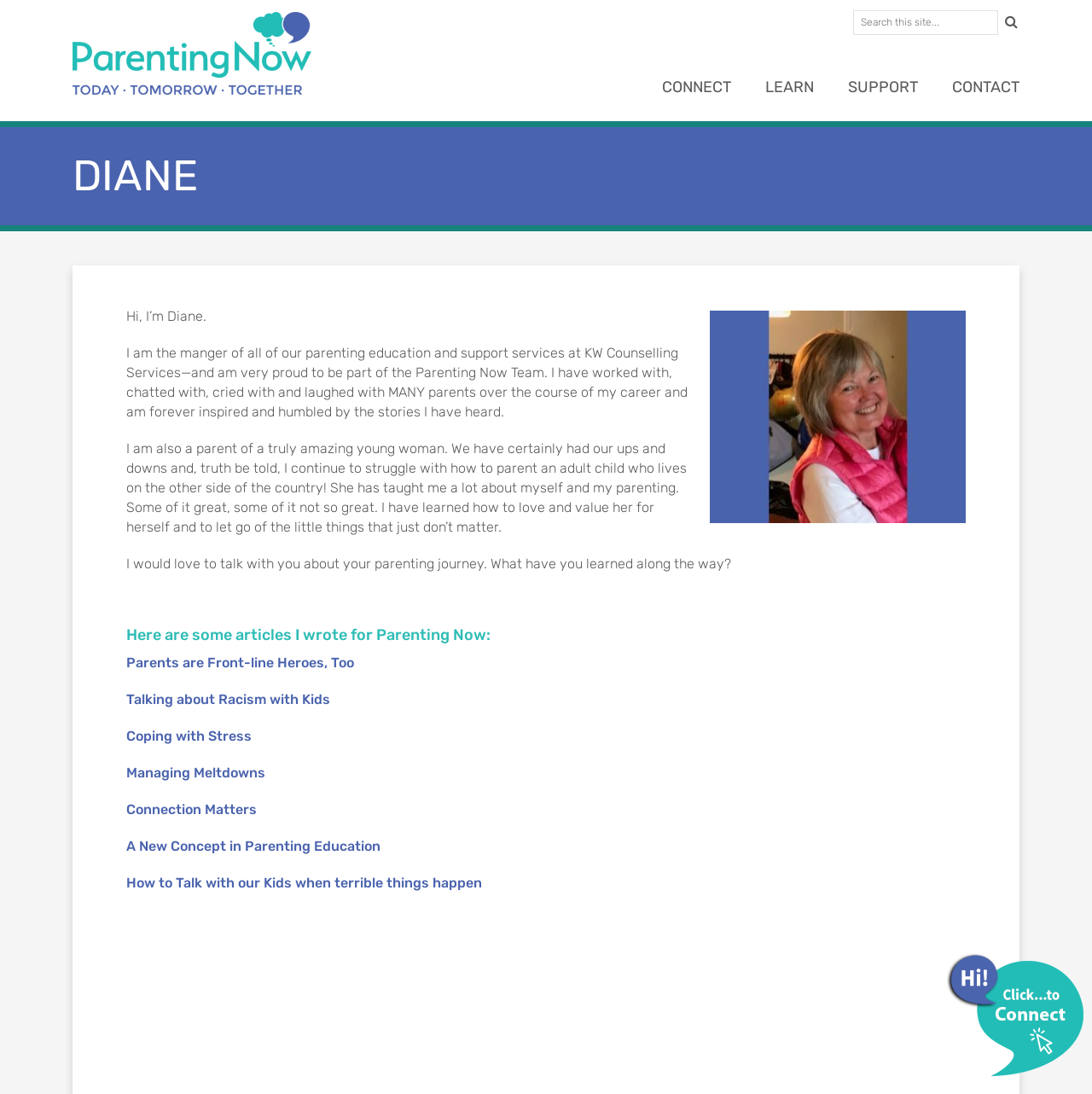Please determine the bounding box coordinates of the element to click on in order to accomplish the following task: "Click on Parenting Now". Ensure the coordinates are four float numbers ranging from 0 to 1, i.e., [left, top, right, bottom].

[0.055, 0.011, 0.297, 0.087]